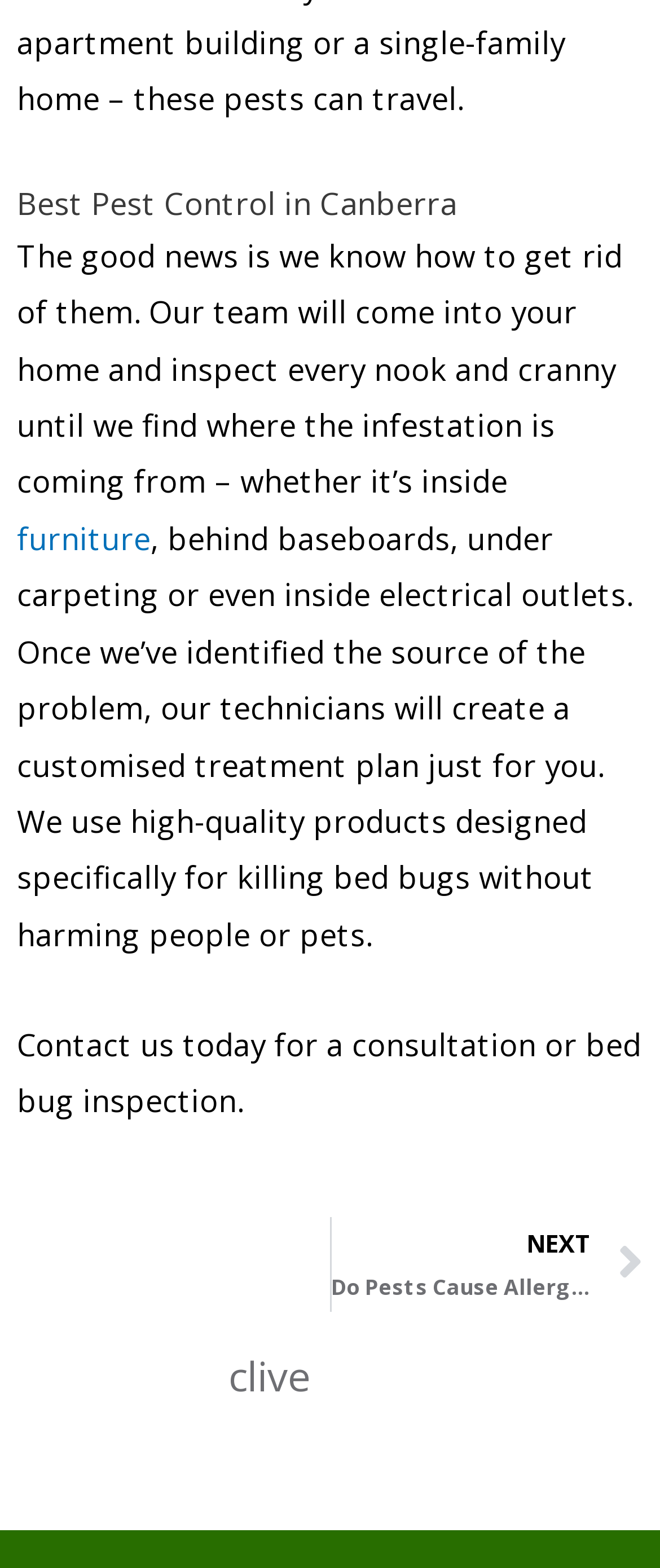Please provide a comprehensive response to the question based on the details in the image: What is the purpose of the consultation?

The text states 'Contact us today for a consultation or bed bug inspection', indicating that the purpose of the consultation is to inspect for bed bugs.